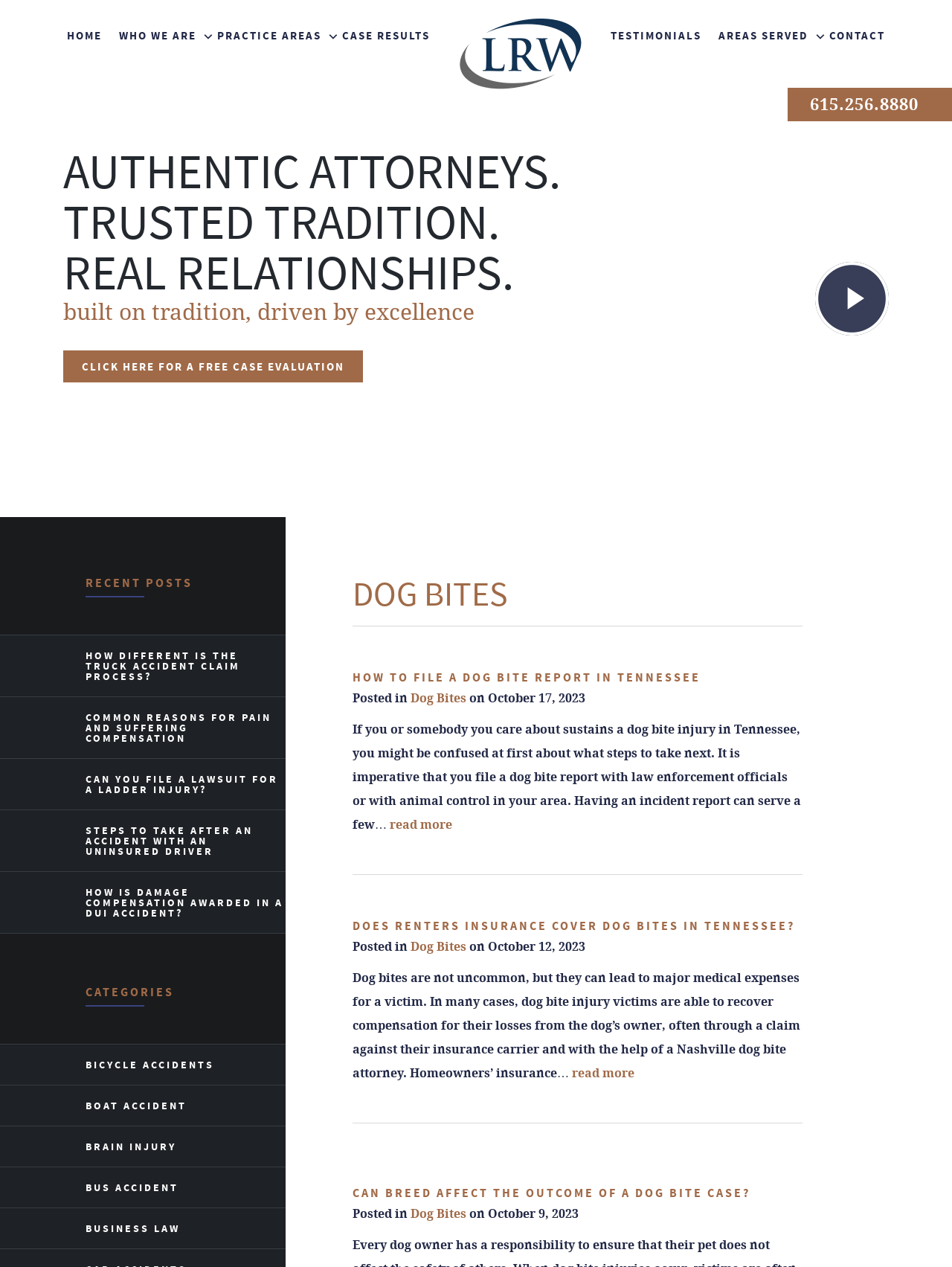Provide an in-depth caption for the webpage.

The webpage is about a law firm that specializes in dog bites and other personal injury cases. At the top, there is a navigation menu with links to "HOME", "WHO WE ARE", "OUR FIRM", "MEET THE TEAM", "VIDEOS", and "BLOG". Below the menu, there is a section highlighting the firm's practice areas, including personal injury, social security disability, and video center.

On the left side, there is a column with links to "CASE RESULTS", "TESTIMONIALS", "AREAS SERVED", and "CONTACT". There are also two phone numbers and a call-to-action button to schedule a free case evaluation.

In the main content area, there are three sections. The first section has a heading "RECENT POSTS" and lists five links to recent blog posts about personal injury cases, including truck accidents, pain and suffering compensation, and ladder injuries.

The second section has a heading "CATEGORIES" and lists five links to categories of blog posts, including bicycle accidents, boat accidents, and brain injury.

The third section has a heading "DOG BITES" and lists three links to blog posts about dog bites, including how to file a dog bite report in Tennessee, whether renters insurance covers dog bites, and how breed can affect the outcome of a dog bite case. Each post has a heading, a brief summary, and a "read more" link.

Throughout the page, there are several images, including a play button icon and two images on the "CASE RESULTS" page. The overall layout is organized, with clear headings and concise text.